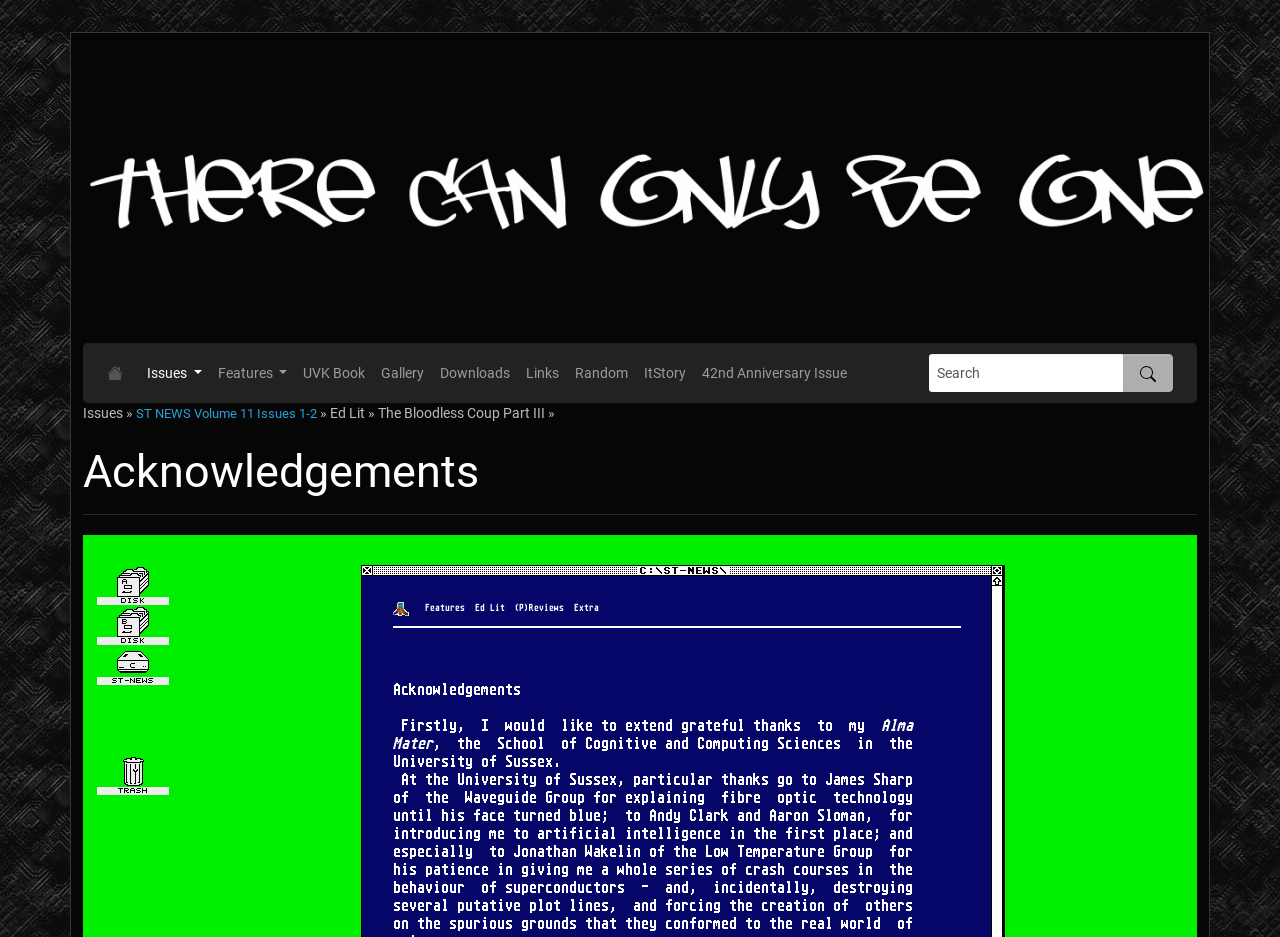Please predict the bounding box coordinates (top-left x, top-left y, bottom-right x, bottom-right y) for the UI element in the screenshot that fits the description: Gallery

[0.292, 0.378, 0.338, 0.418]